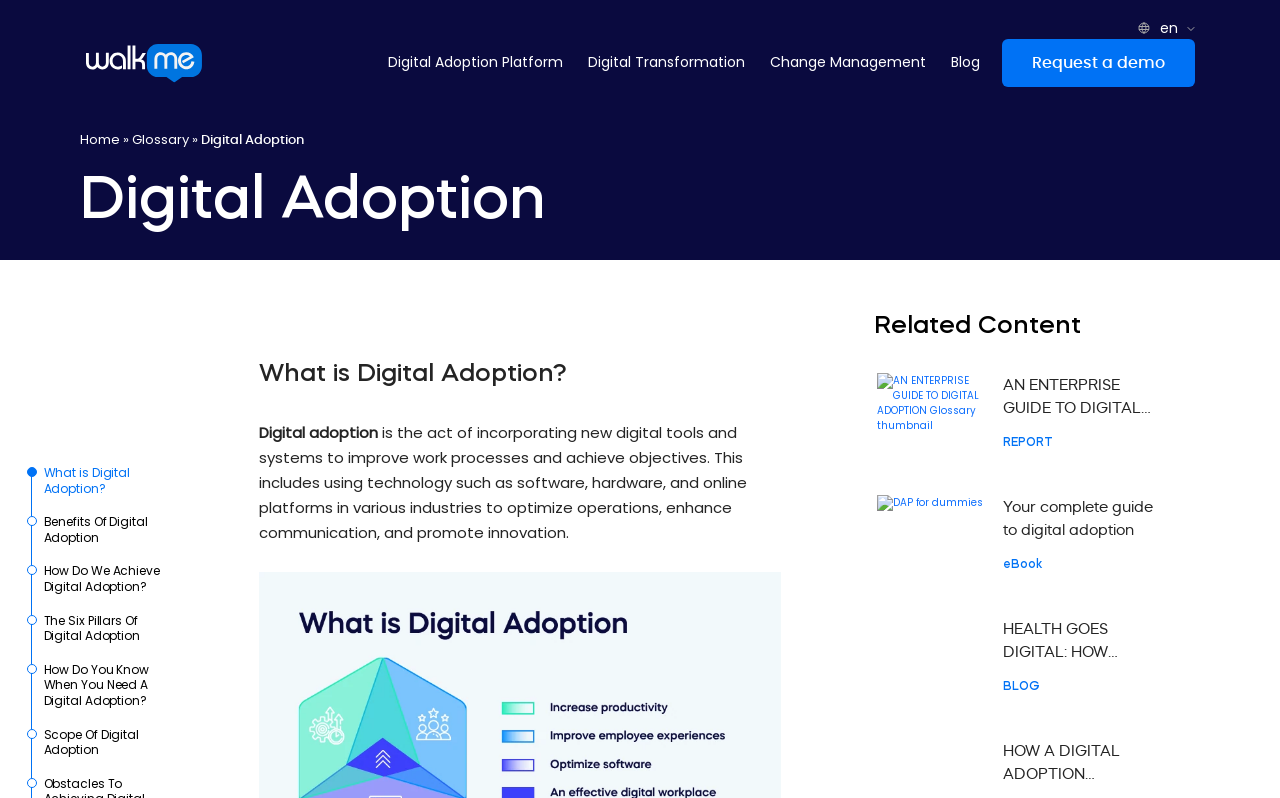Offer a detailed account of what is visible on the webpage.

This webpage is about digital adoption, a key concept for businesses undergoing digital transformation. At the top, there is a globe icon and a button labeled "en" on the right side. Below them, there is a link to "WalkMe" with an accompanying image. 

On the left side, there are five buttons: "Digital Adoption Platform", "Digital Transformation", "Change Management", "Blog", and "Request a demo". 

The main content of the page is divided into sections. The first section has a heading "What is Digital Adoption?" and a brief description of digital adoption as the act of incorporating new digital tools and systems to improve work processes and achieve objectives. 

Below this section, there are several links to related content, including "AN ENTERPRISE GUIDE TO DIGITAL ADOPTION", "DAP for dummies", "Your complete guide to digital adoption", "eBook", "HEALTH GOES DIGITAL: HOW TELEHEALTH CAN IMPR...", and "BLOG". Each link has an accompanying image or text description.